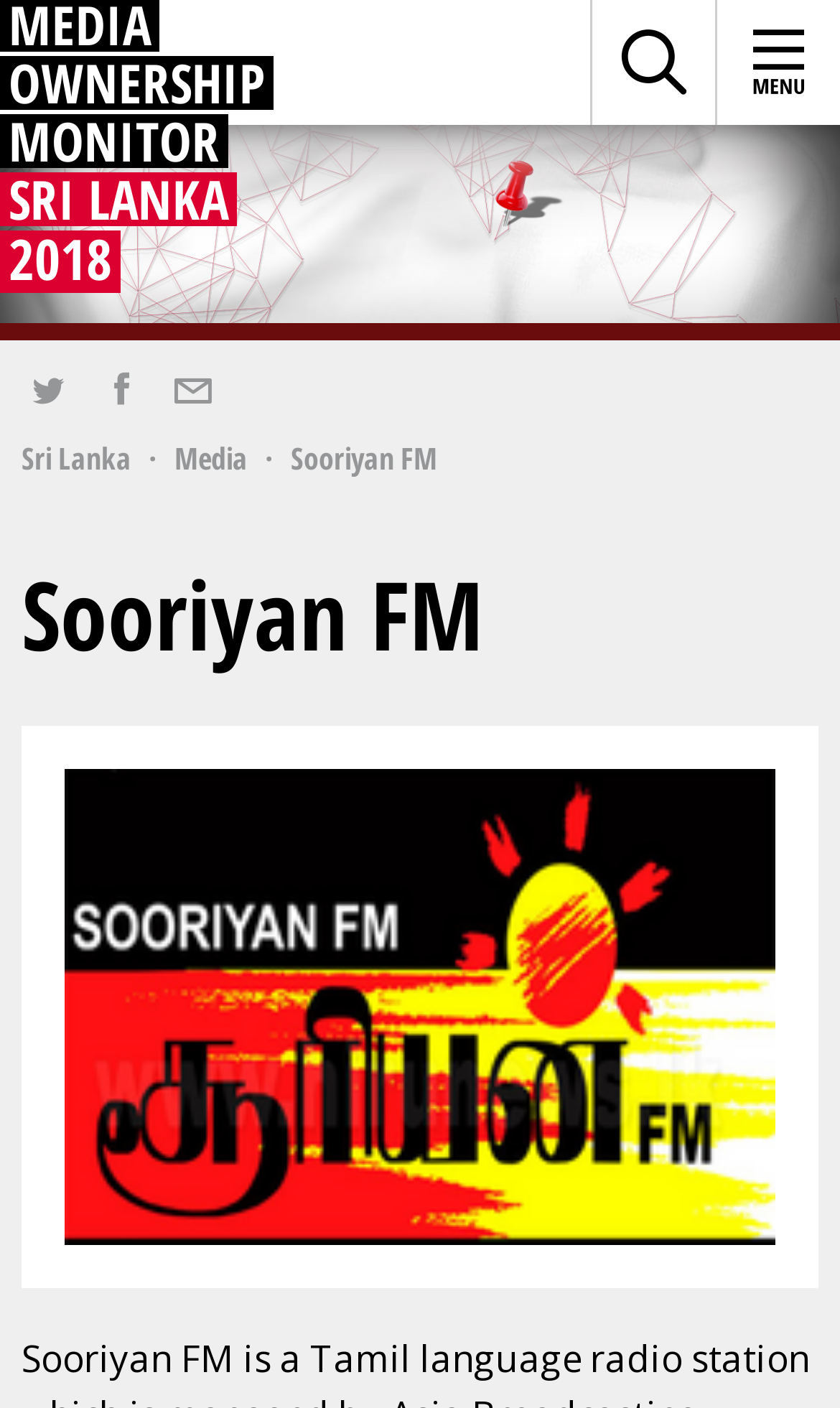Locate the bounding box coordinates of the element I should click to achieve the following instruction: "View the media ownership monitor report".

[0.0, 0.0, 0.462, 0.213]